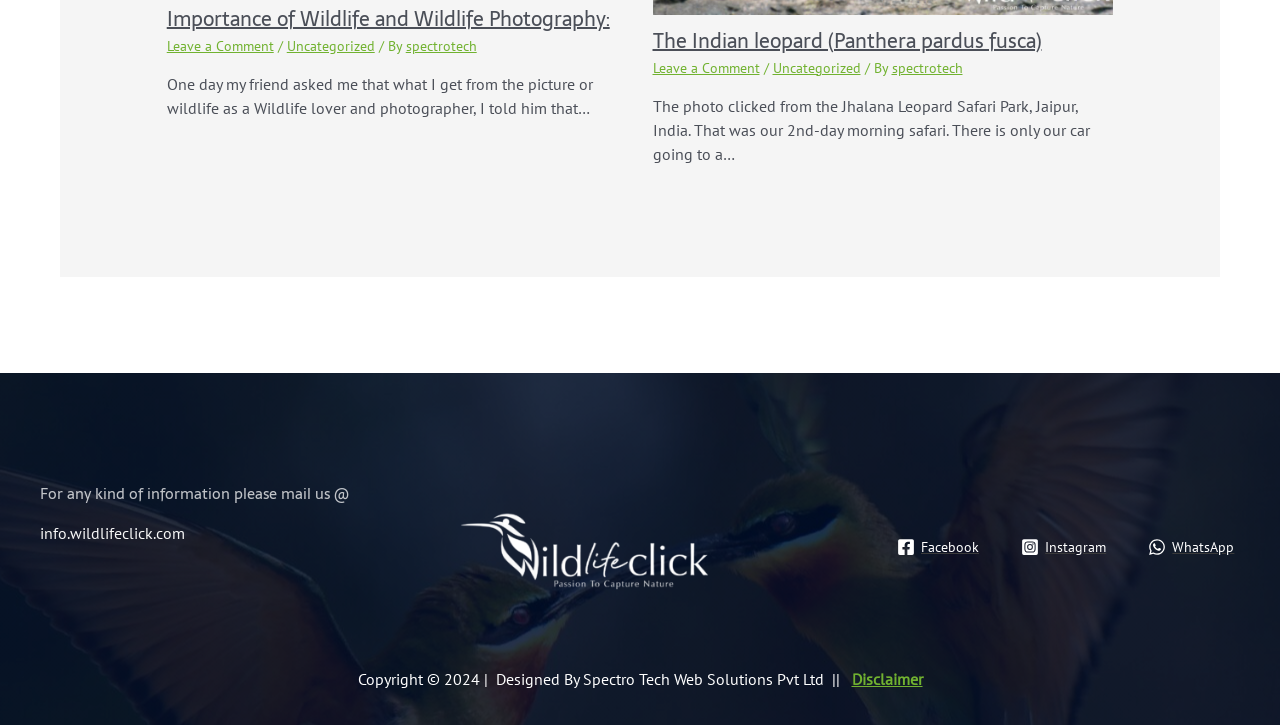What is the name of the author of the first article?
Answer the question with just one word or phrase using the image.

spectrotech